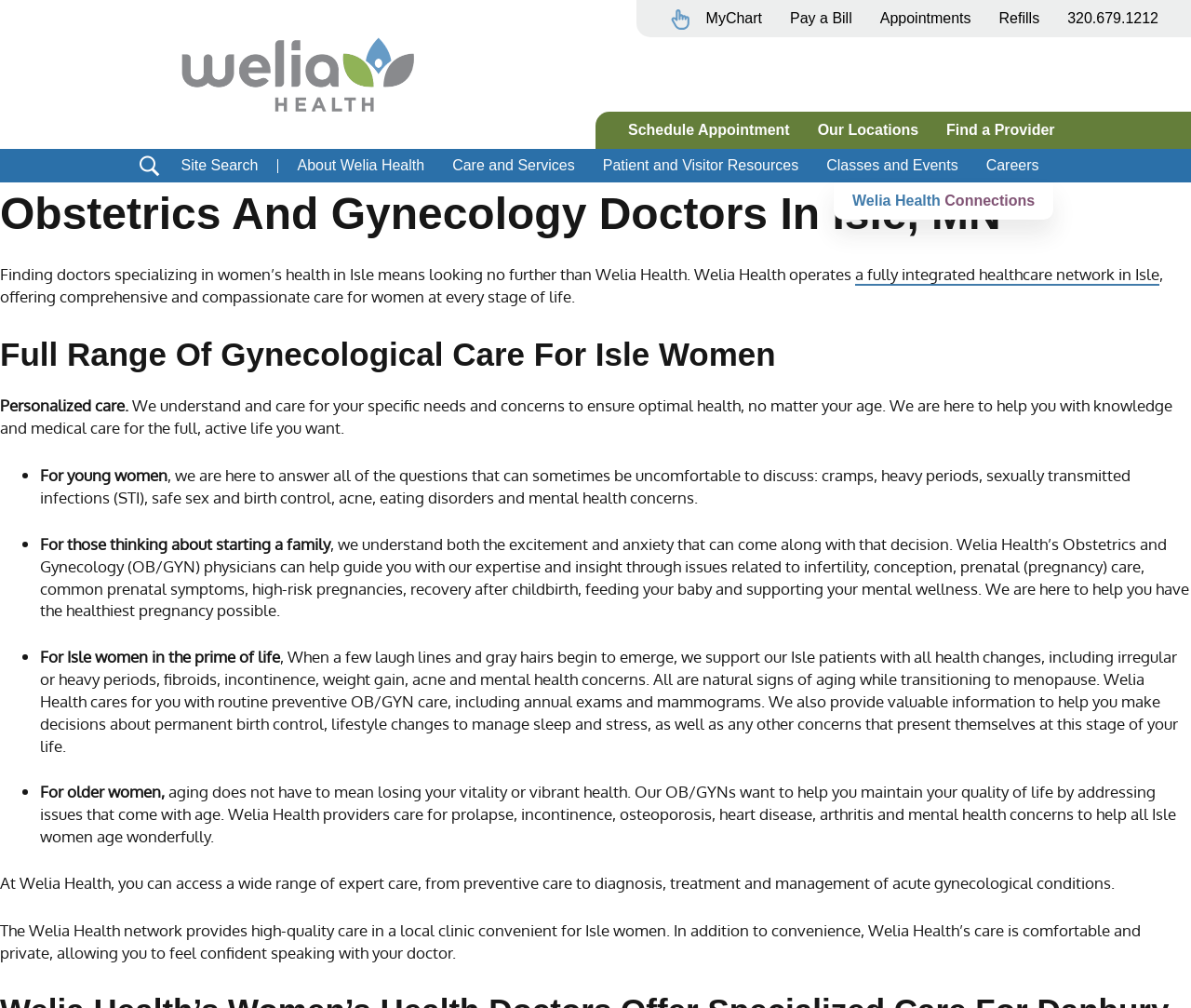Show the bounding box coordinates of the region that should be clicked to follow the instruction: "Click the Welia Health Logo."

[0.152, 0.037, 0.348, 0.111]